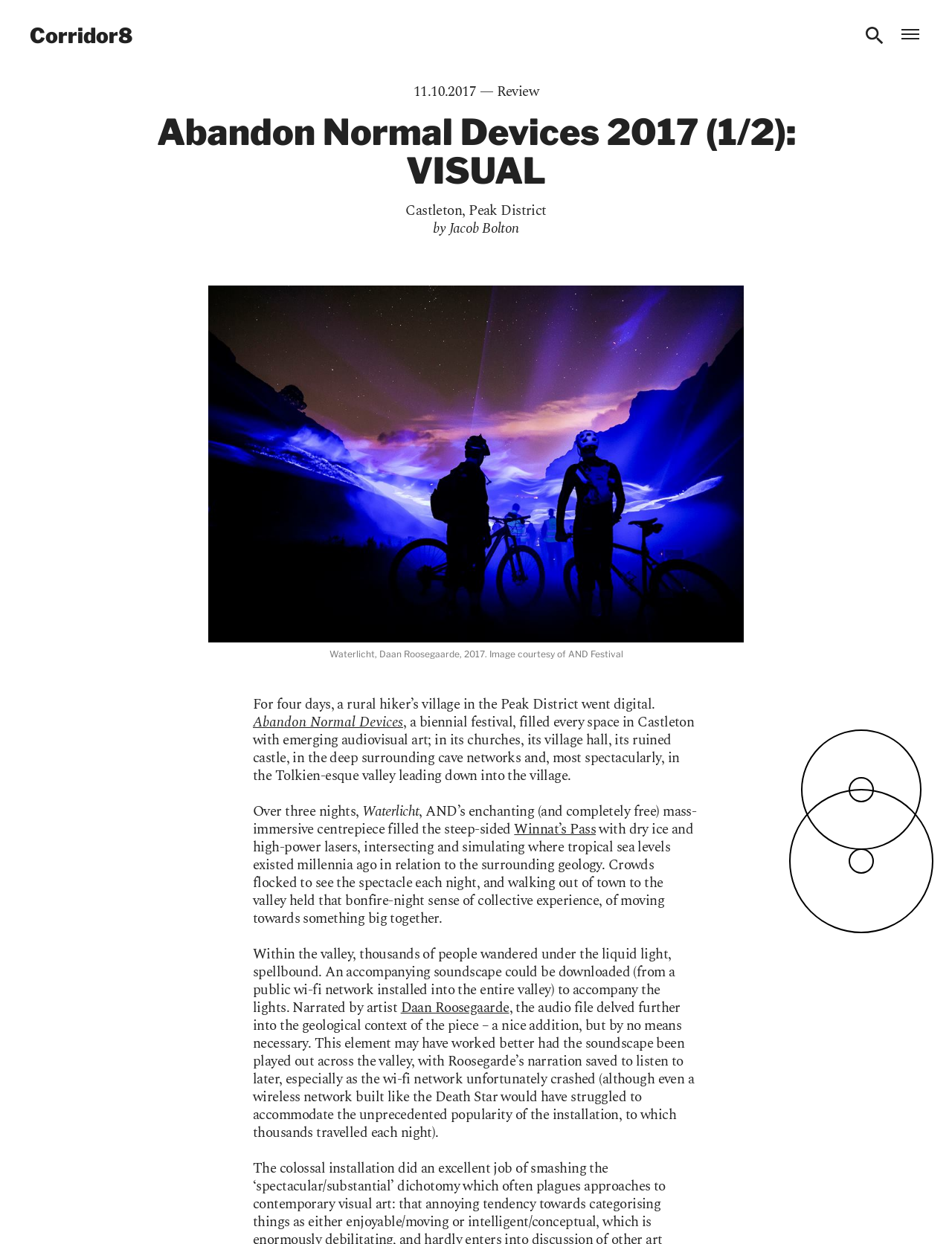Identify the bounding box coordinates for the element you need to click to achieve the following task: "Read the review". The coordinates must be four float values ranging from 0 to 1, formatted as [left, top, right, bottom].

[0.521, 0.065, 0.566, 0.082]